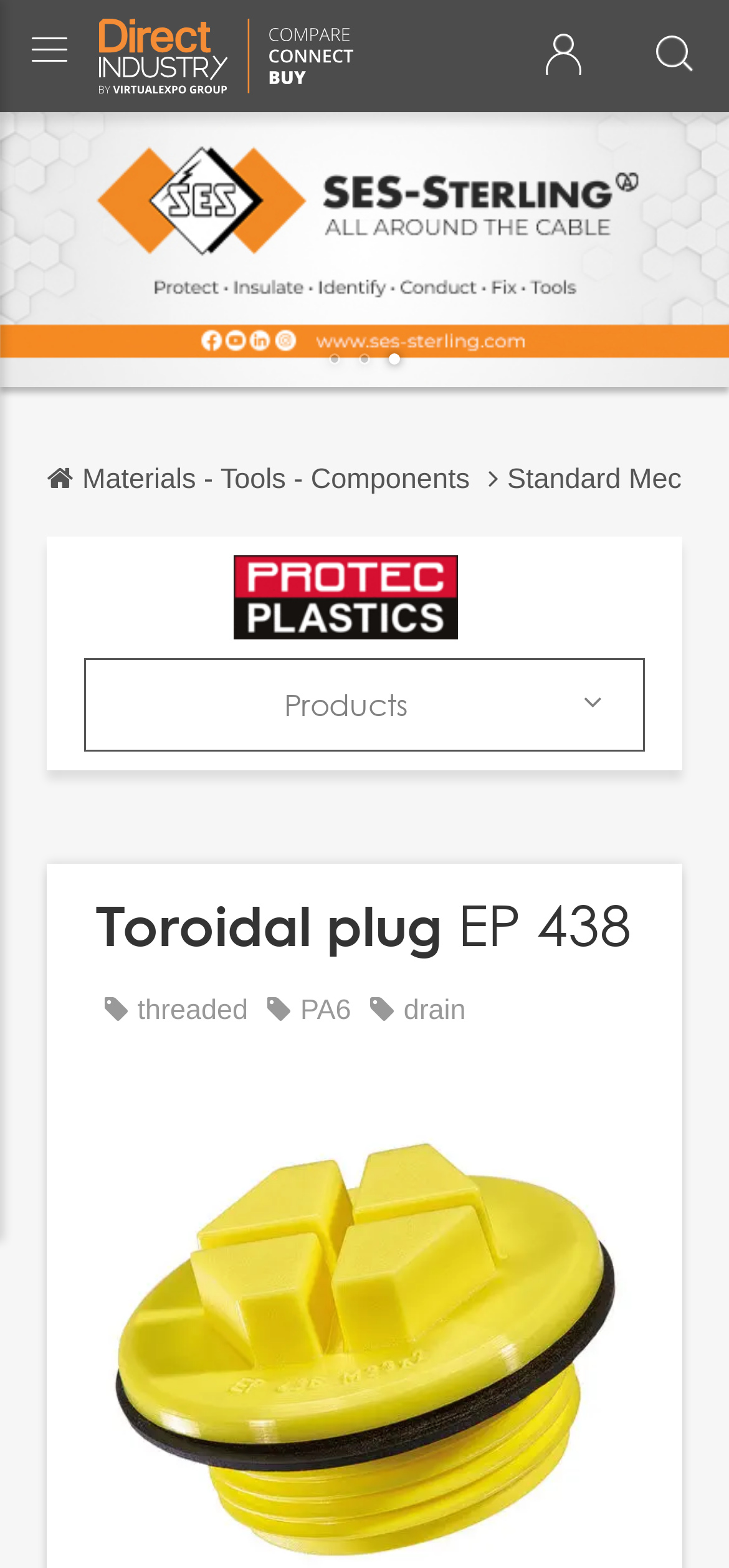Can you find and provide the title of the webpage?

Toroidal plug EP 438
threadedPA6drain